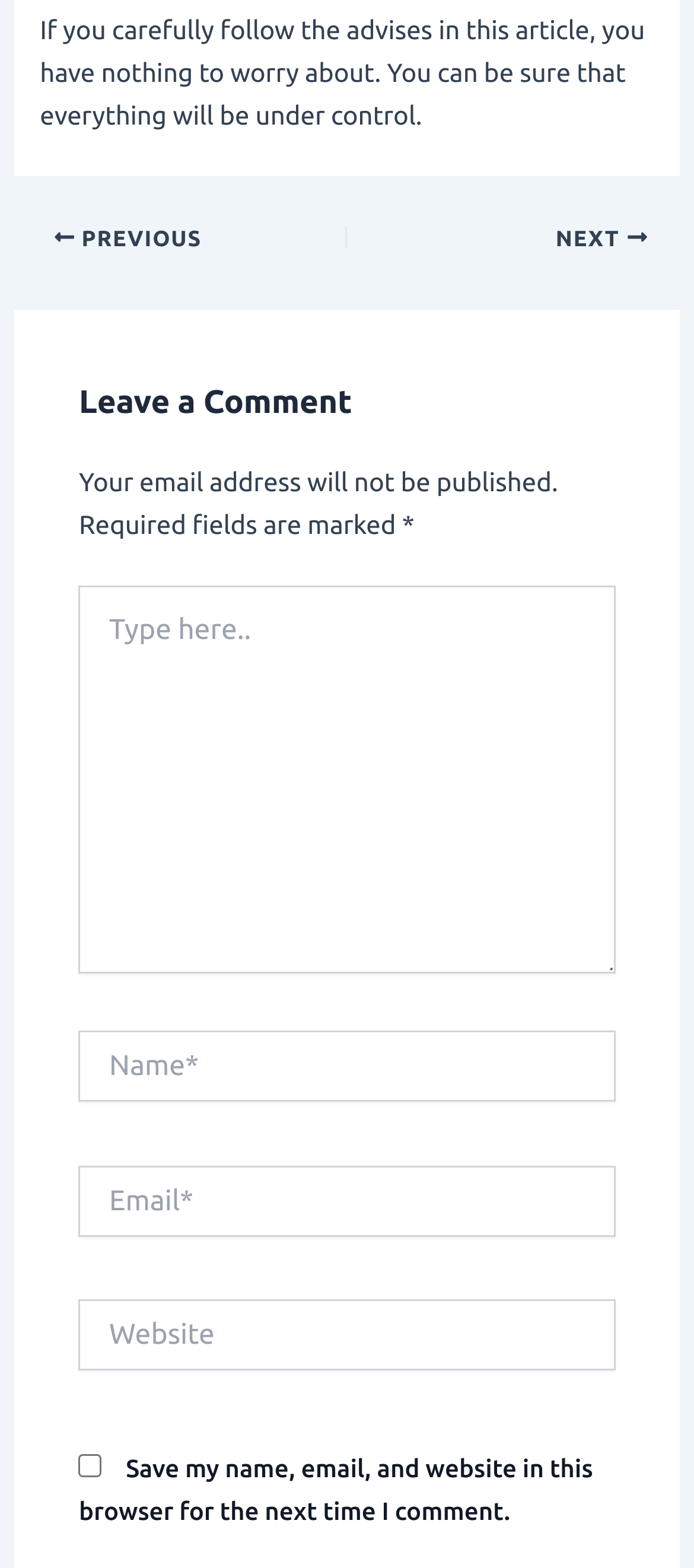Use a single word or phrase to answer the following:
How many text boxes are there in the comment form?

Three